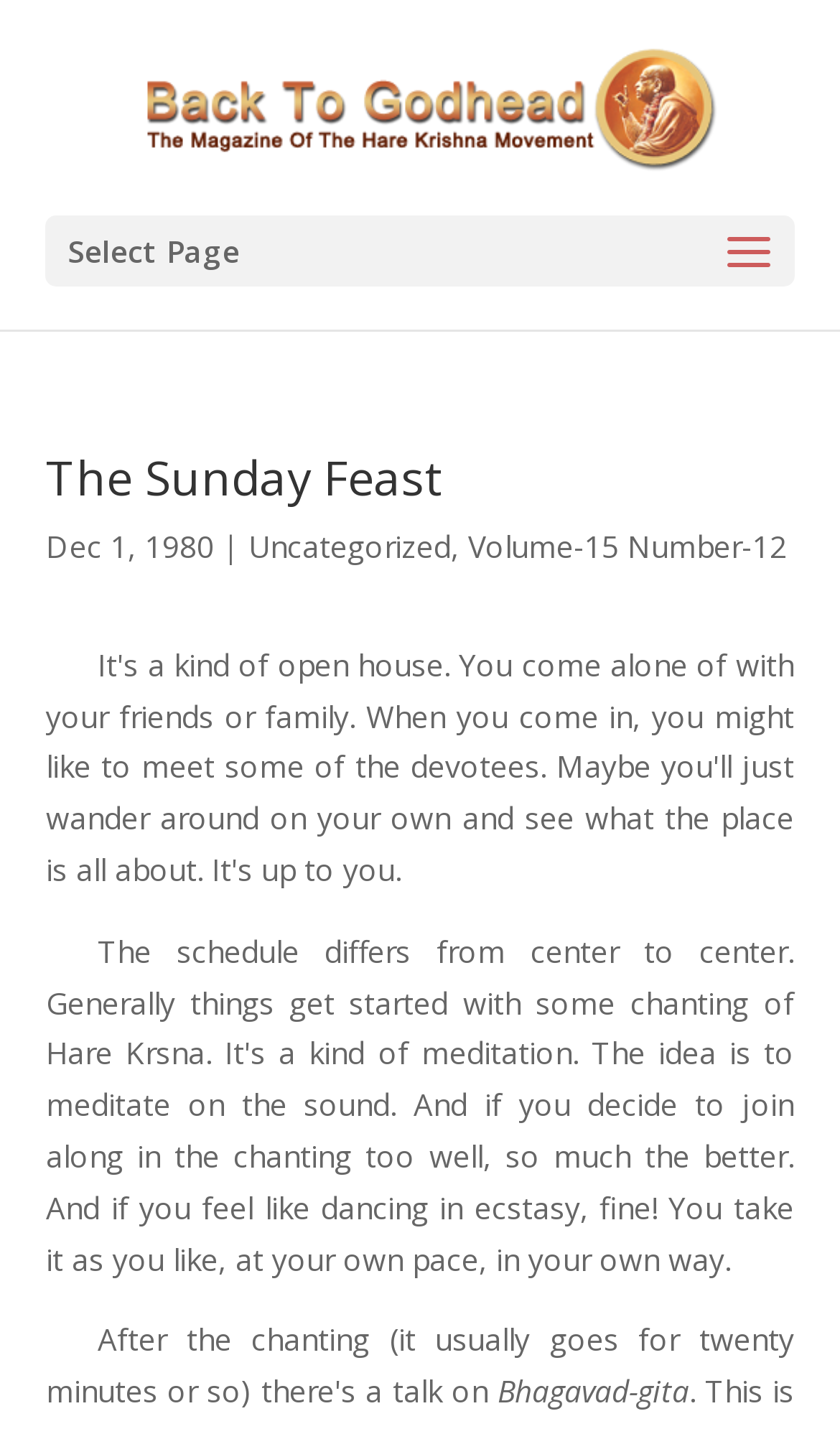Answer the question using only a single word or phrase: 
What is the volume and number of the publication?

Volume-15 Number-12